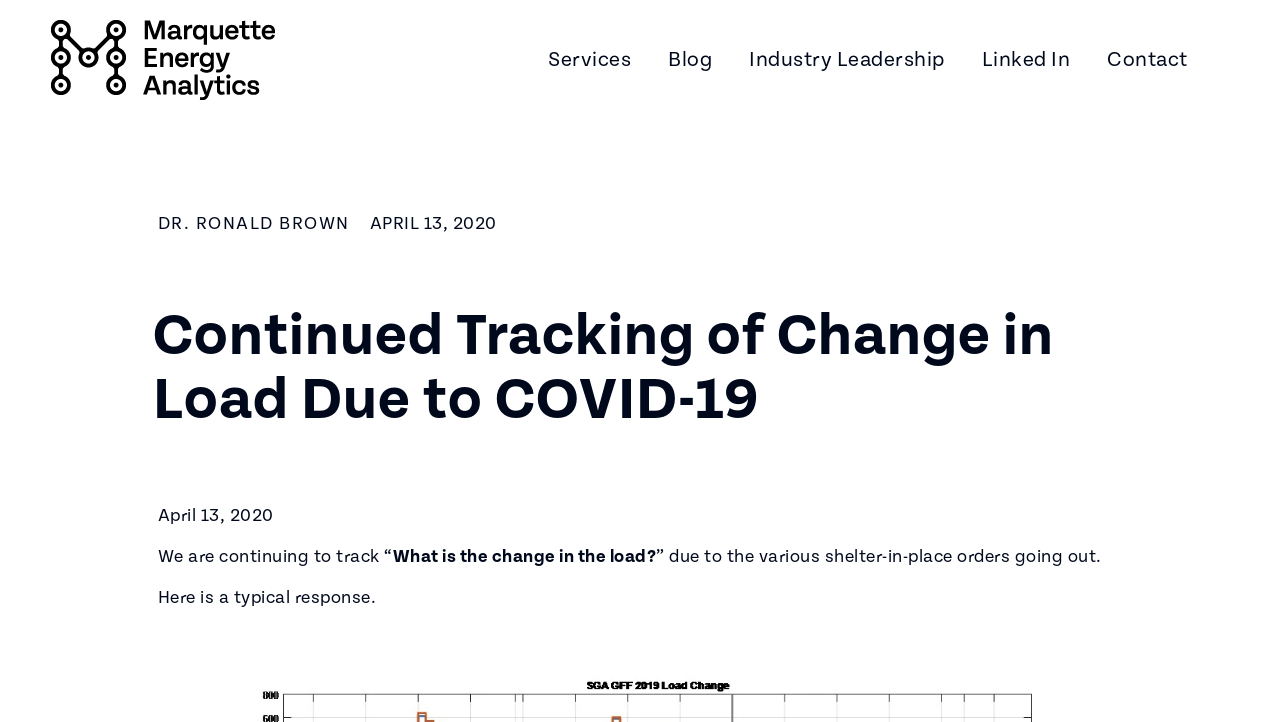What is the name of the person mentioned on the webpage?
Please give a detailed and elaborate answer to the question.

The name of the person is obtained from the heading 'DR. RONALD BROWN'.